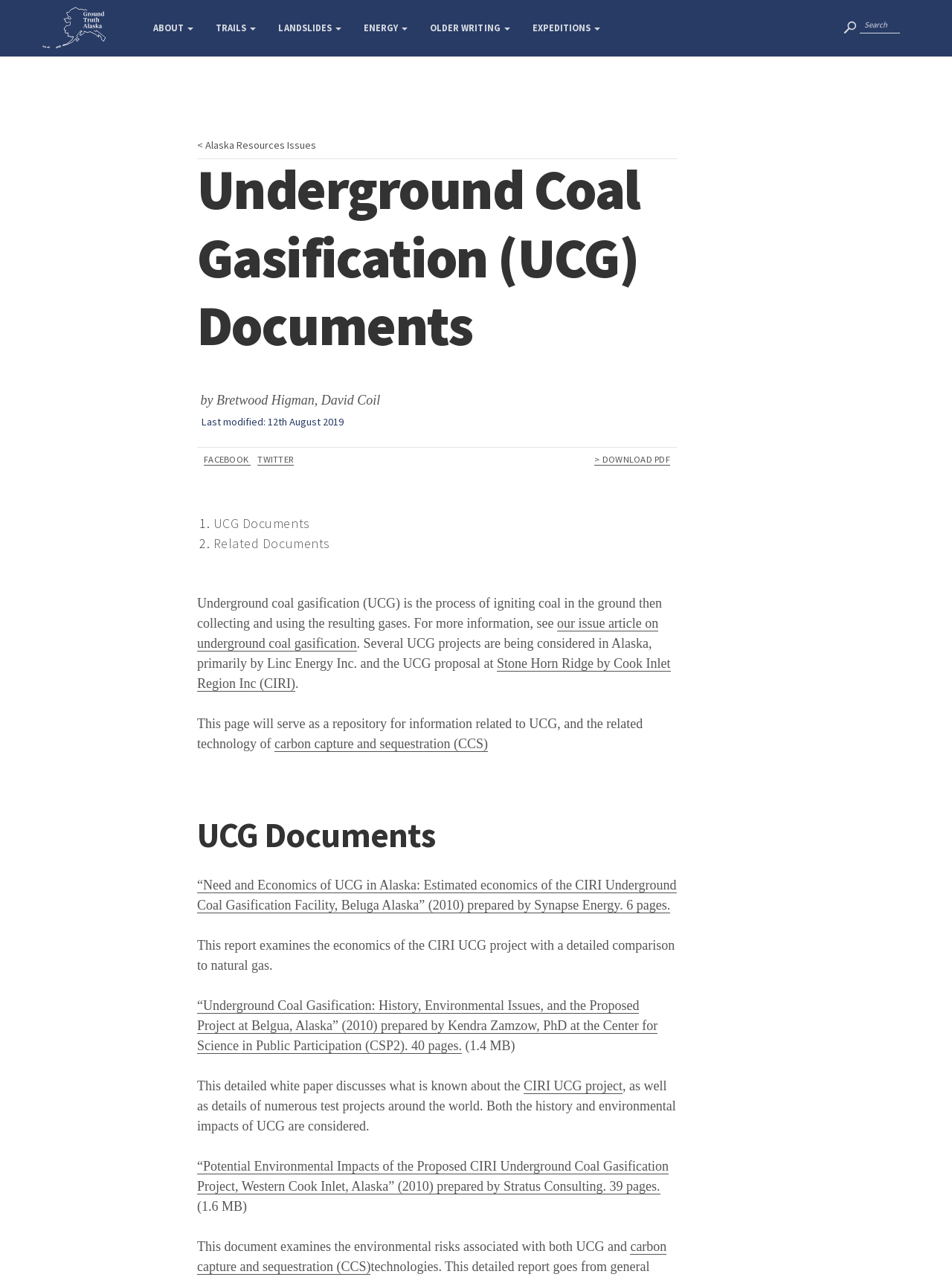Please identify the bounding box coordinates of the clickable element to fulfill the following instruction: "Learn more about JOIN FSIPP". The coordinates should be four float numbers between 0 and 1, i.e., [left, top, right, bottom].

None